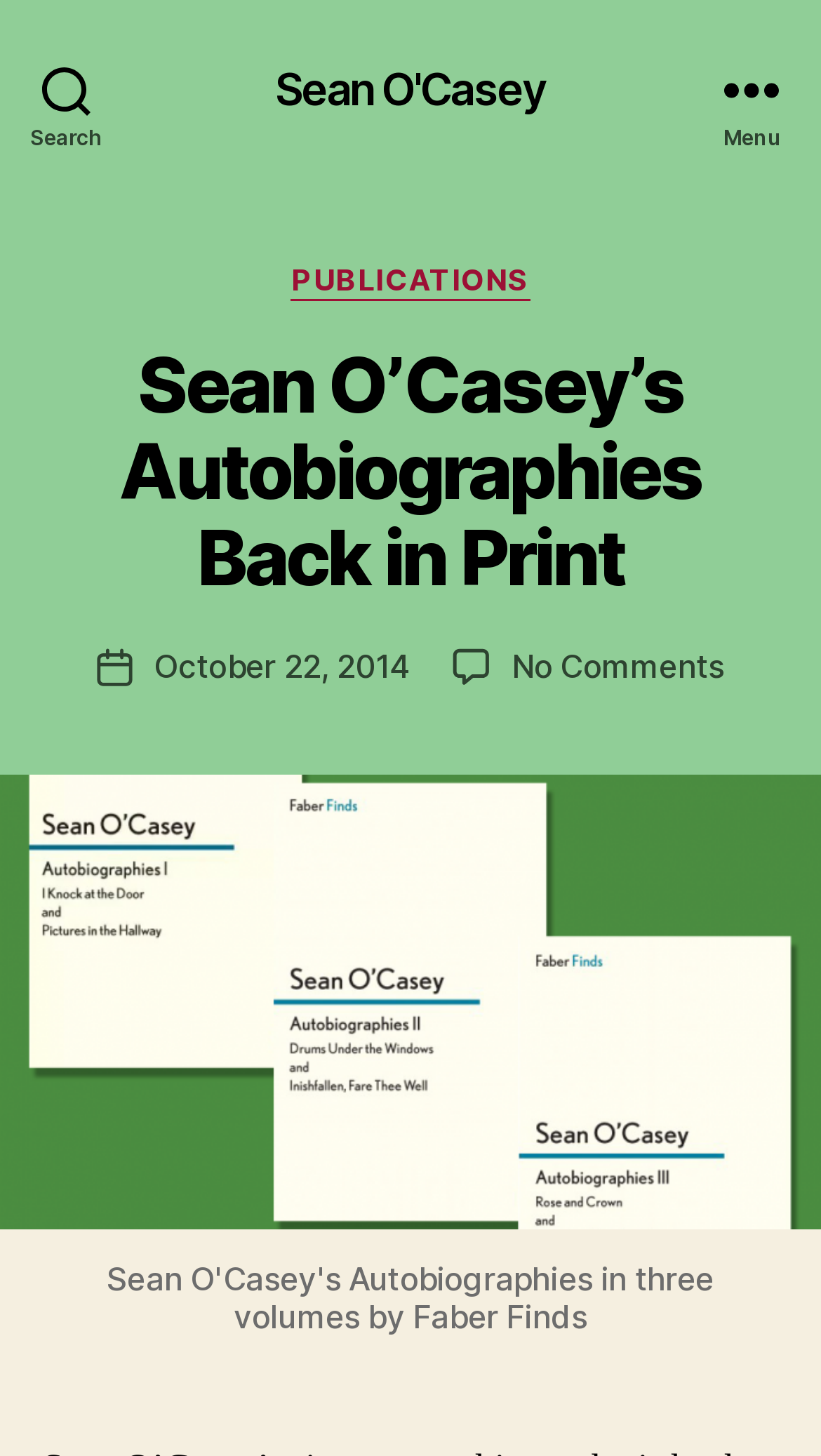What is the name of the publisher of the autobiographies?
Please answer the question as detailed as possible.

The answer can be found by looking at the image caption, which mentions 'covers of Sean O'Casey's autobiographies published by Faber Finds', indicating that the publisher is Faber Finds.